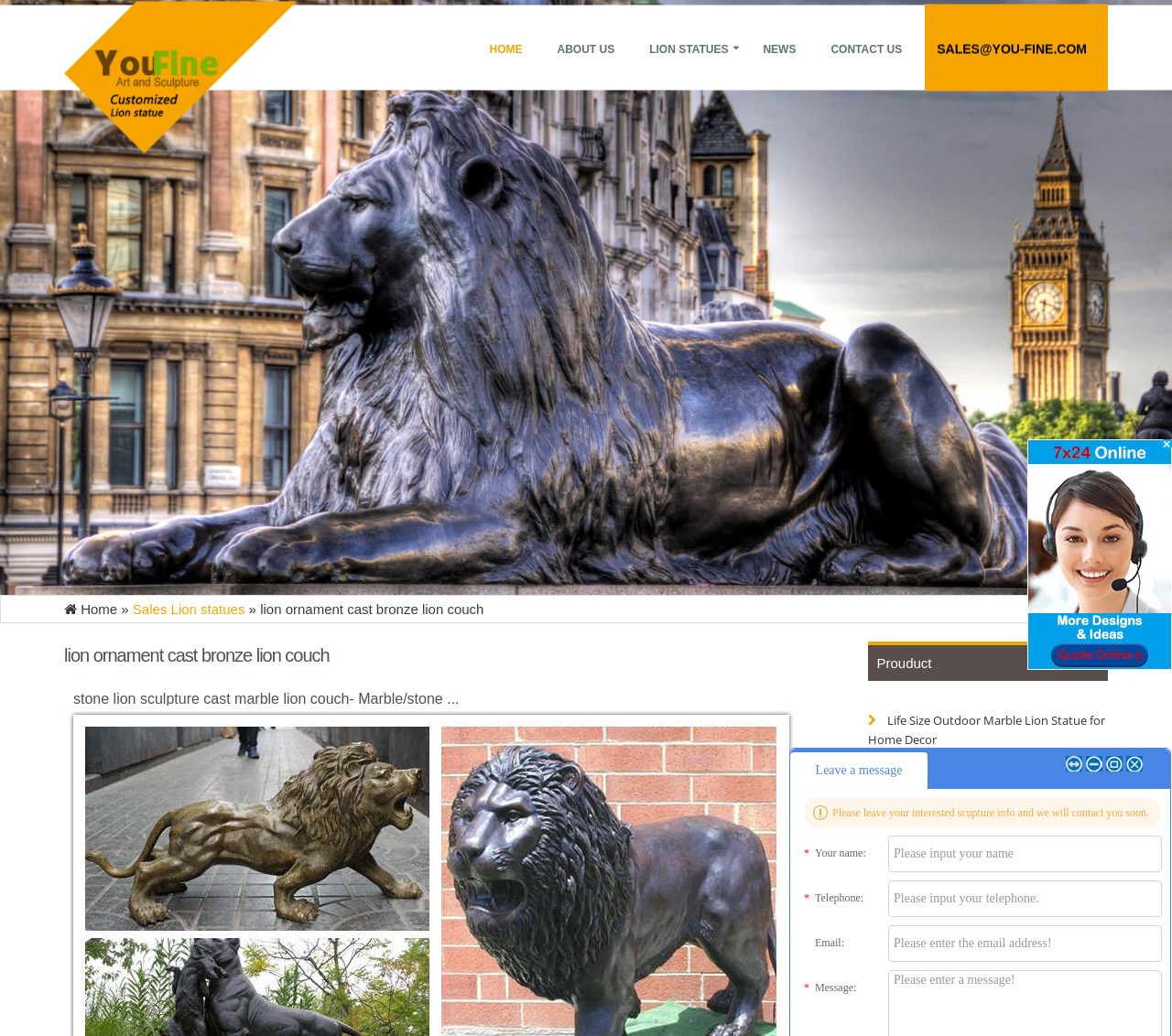Please specify the bounding box coordinates of the region to click in order to perform the following instruction: "View the 'Lion Bronze Statues & Lawn Ornaments | eBay' heading".

[0.062, 0.728, 0.721, 0.75]